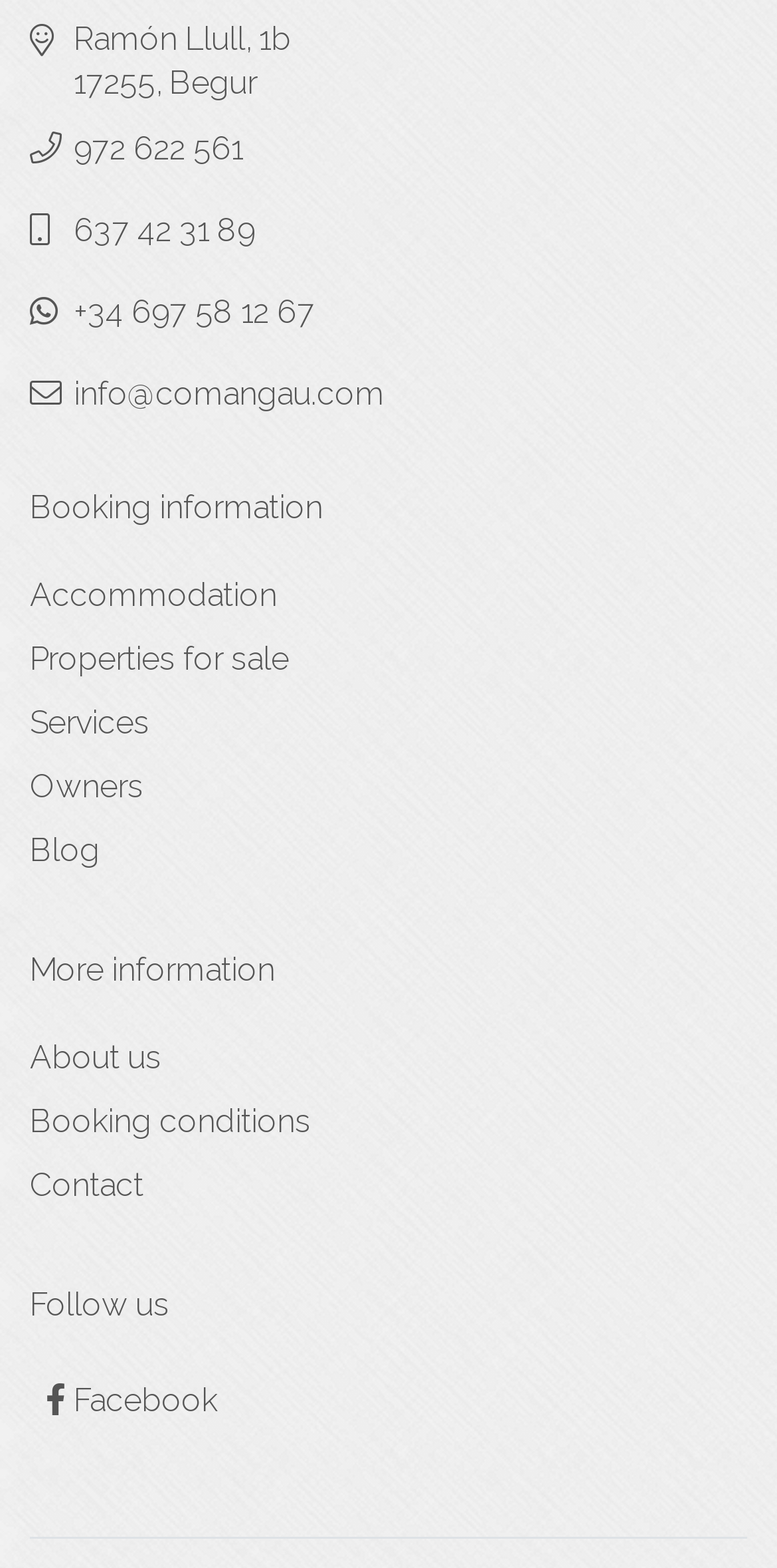Bounding box coordinates are to be given in the format (top-left x, top-left y, bottom-right x, bottom-right y). All values must be floating point numbers between 0 and 1. Provide the bounding box coordinate for the UI element described as: May 2024

None